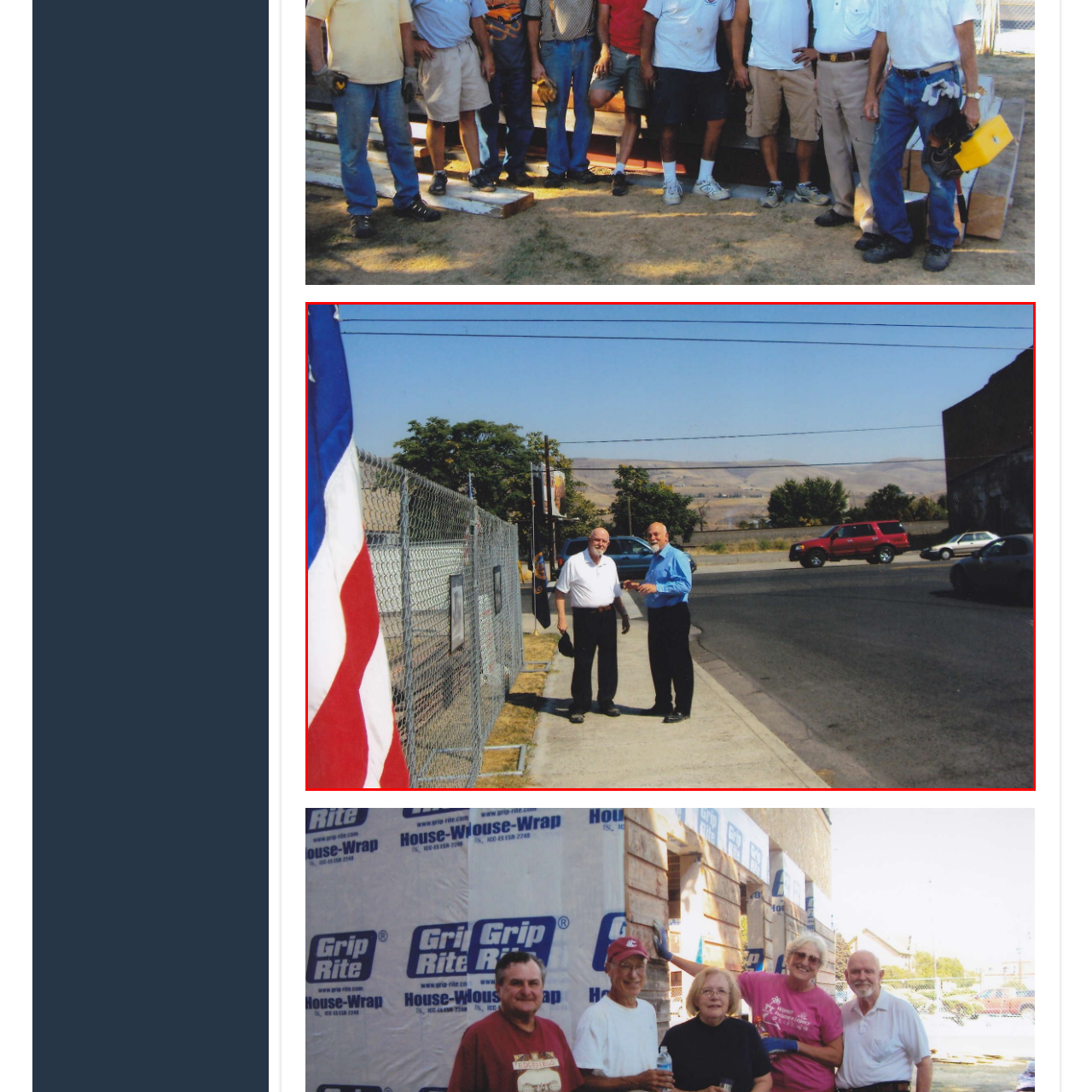Elaborate on the visual details of the image contained within the red boundary.

In this vibrant snapshot, two individuals are seen engaging in conversation on a sunlit street. The man on the left, dressed in a classic white shirt and dark pants, appears to be listening intently, while the gentleman on the right, wearing a blue shirt, gestures with his hands, indicating an animated discussion. Behind them, a fence adorned with documents or images adds context, suggesting a setting of historical or community significance. A cluster of vibrant green trees can be seen in the background, complementing the urban environment. The scene is framed by the majestic rolling hills in the distance, representing the natural beauty that surrounds this locale. The American flag, partially visible on the left, adds a patriotic touch to the atmosphere, highlighting the communal and historical essence of the moment captured.